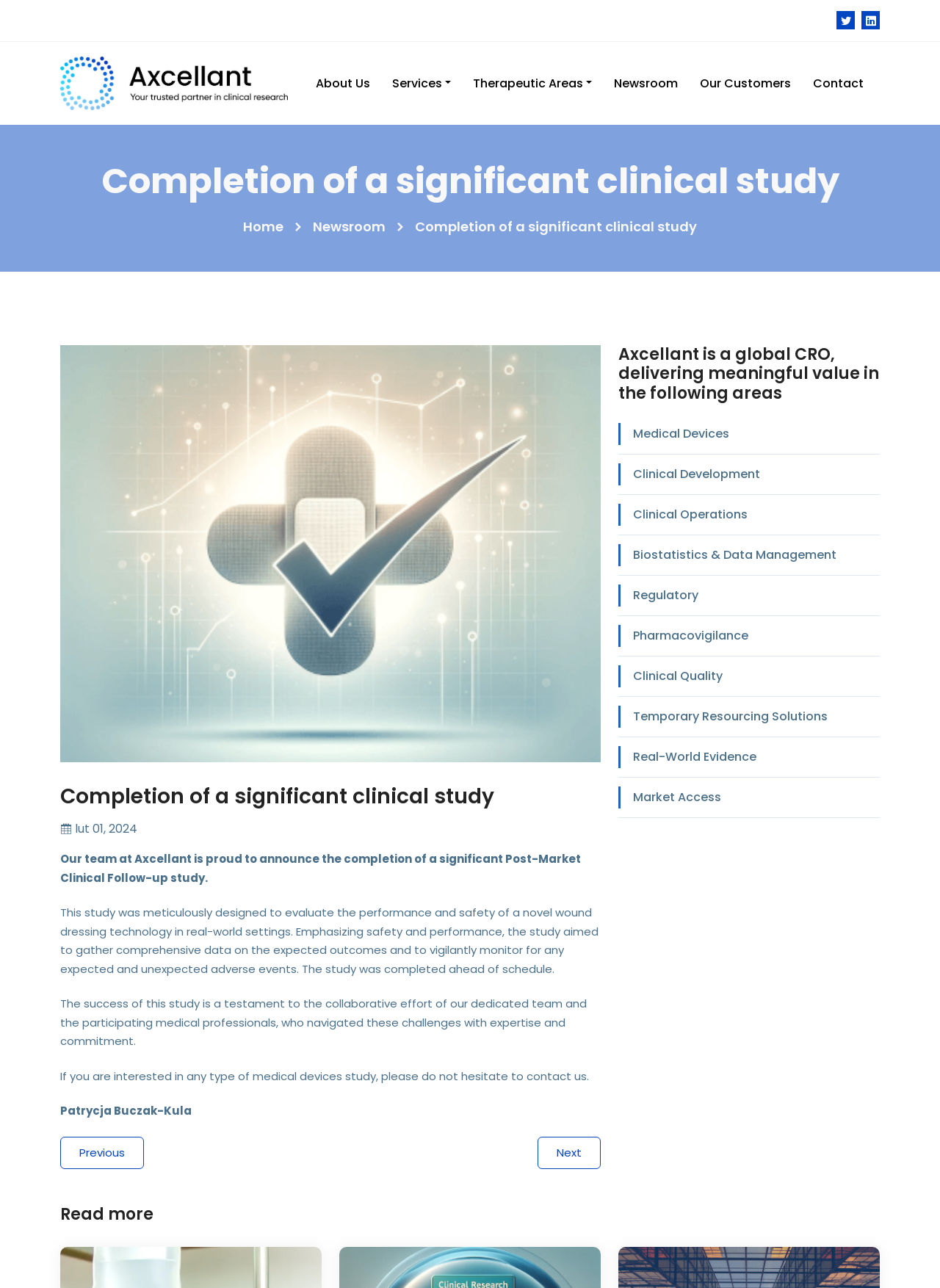Please specify the bounding box coordinates of the clickable region to carry out the following instruction: "View Newsroom". The coordinates should be four float numbers between 0 and 1, in the format [left, top, right, bottom].

[0.333, 0.168, 0.41, 0.184]